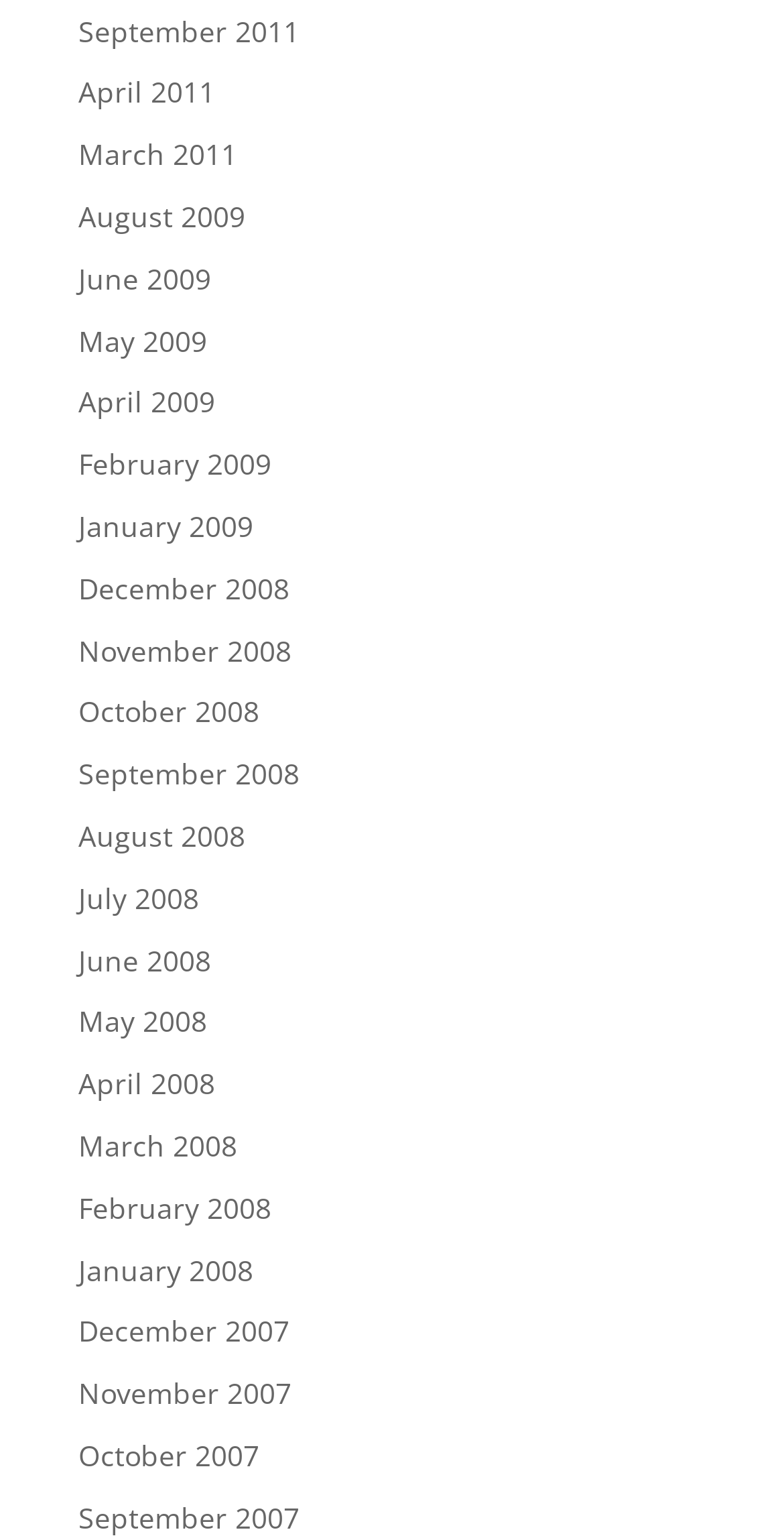Please predict the bounding box coordinates (top-left x, top-left y, bottom-right x, bottom-right y) for the UI element in the screenshot that fits the description: December 2007

[0.1, 0.853, 0.369, 0.878]